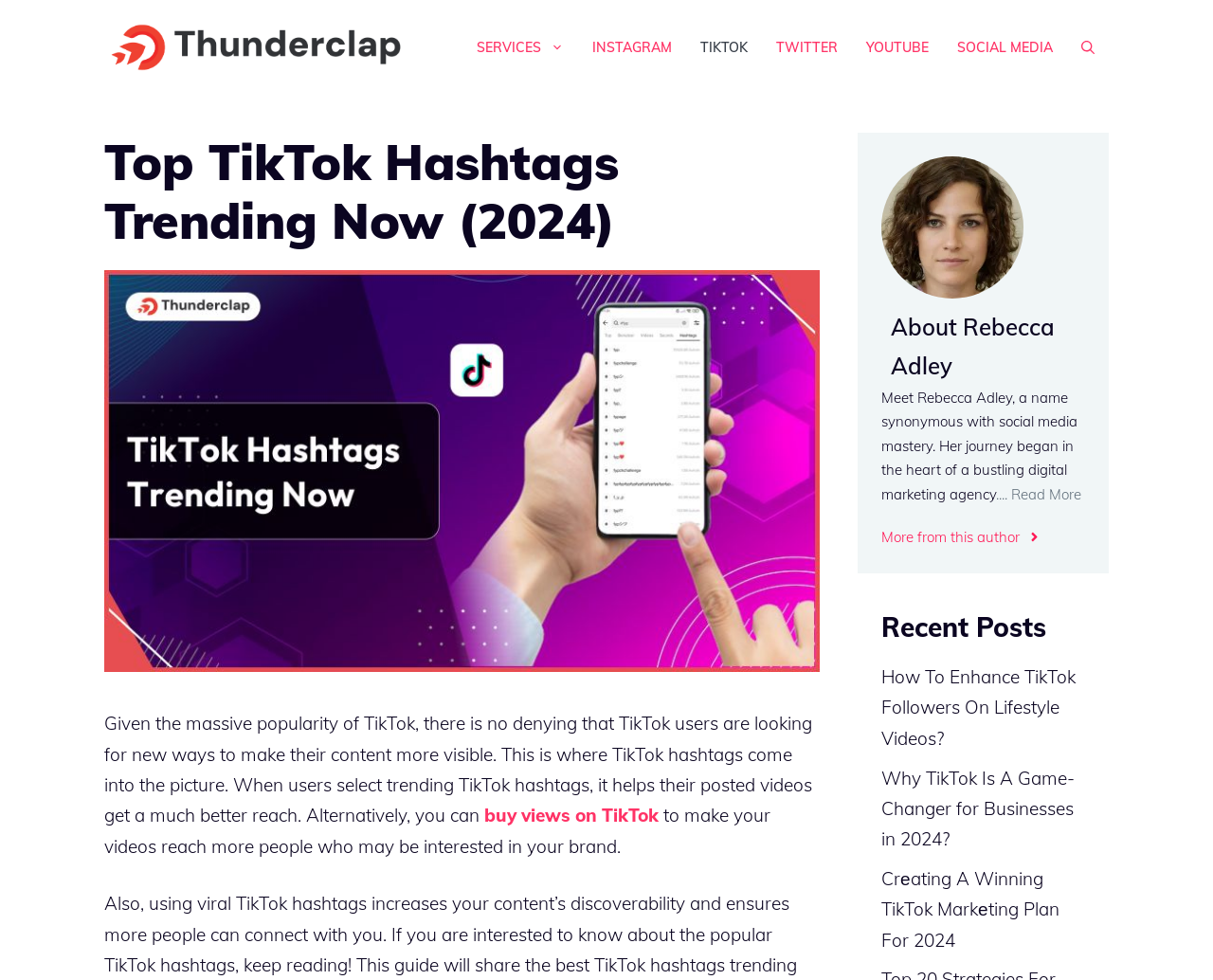Determine the bounding box coordinates for the area you should click to complete the following instruction: "Navigate to the TIKTOK page".

[0.566, 0.019, 0.628, 0.077]